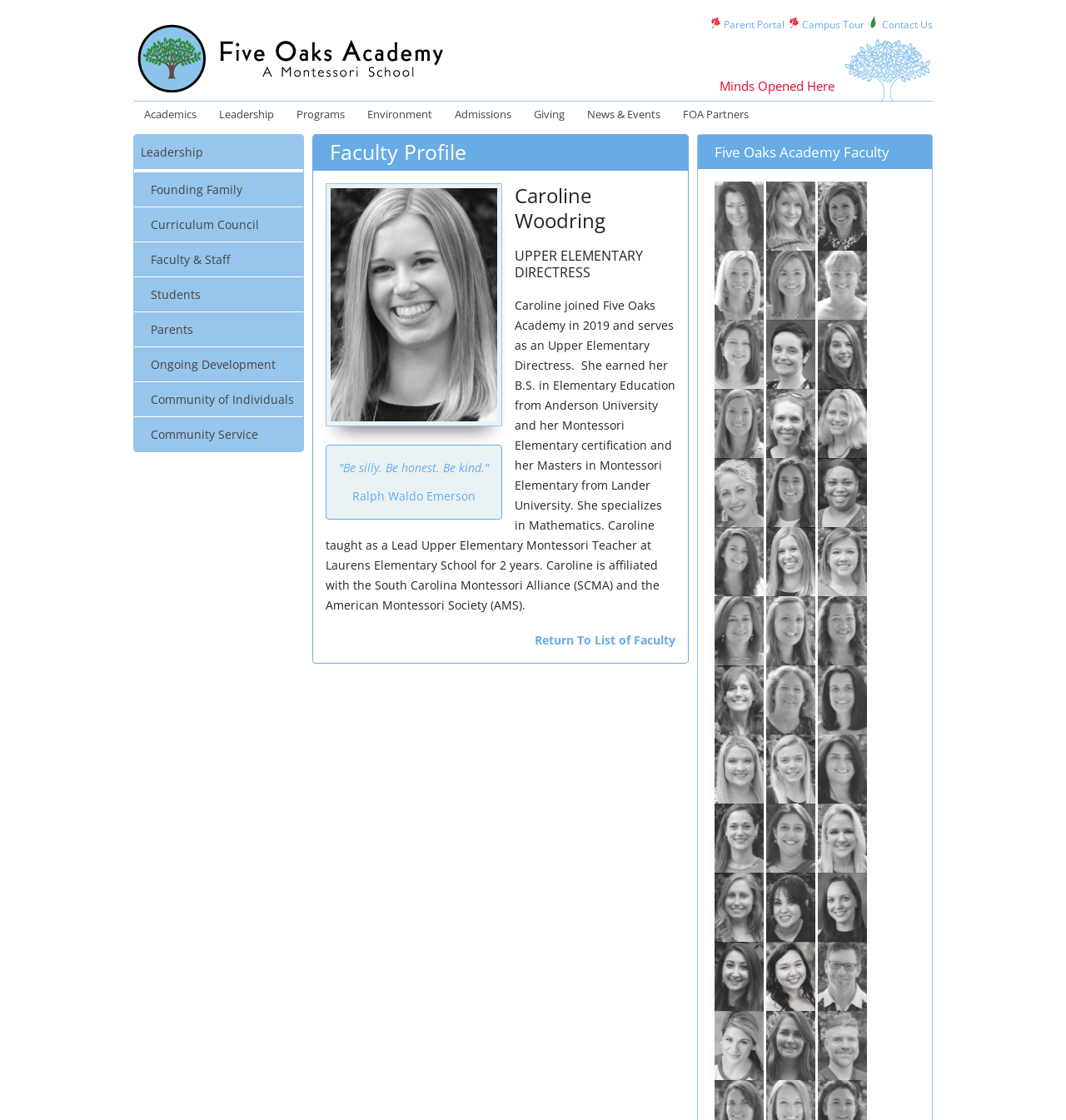Determine the bounding box for the described HTML element: "Return To List of Faculty". Ensure the coordinates are four float numbers between 0 and 1 in the format [left, top, right, bottom].

[0.502, 0.564, 0.634, 0.578]